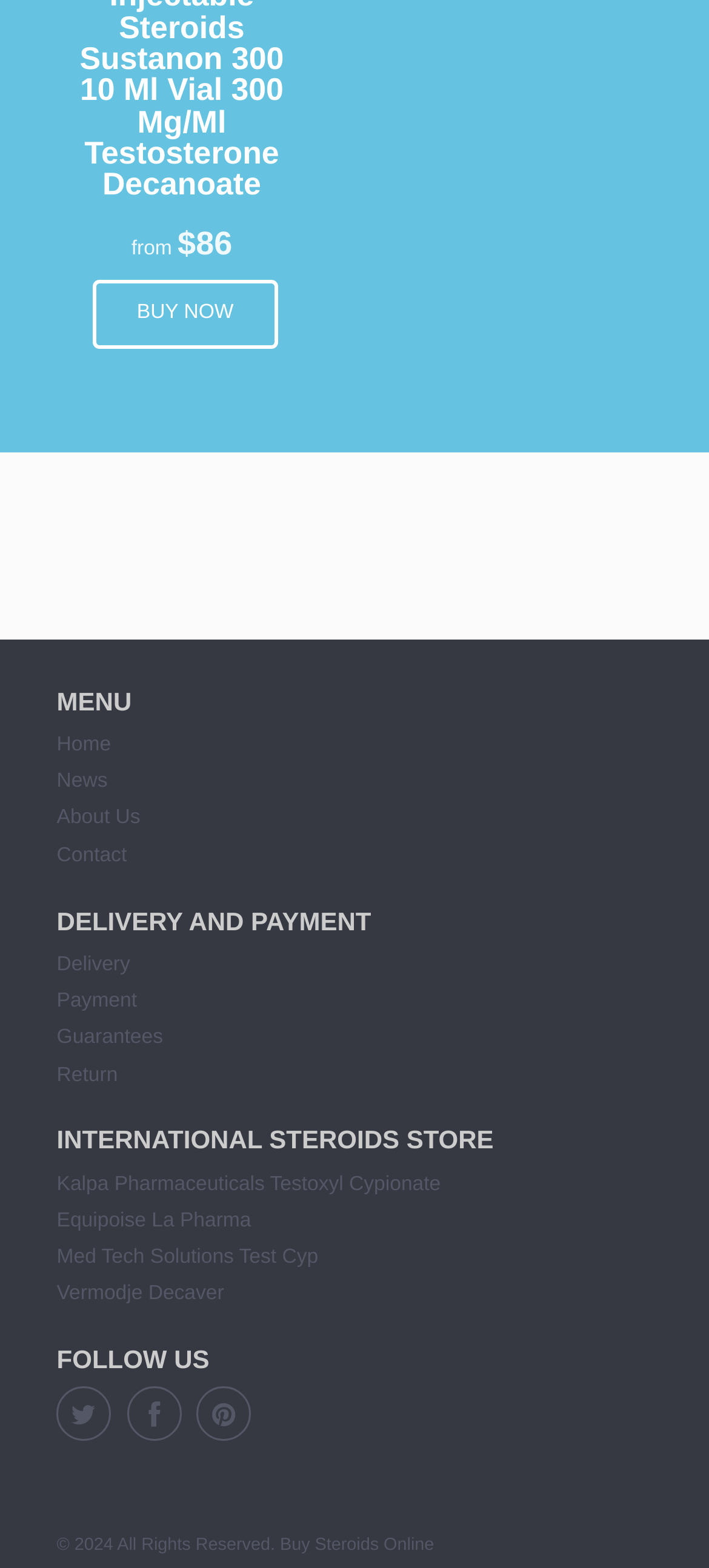Determine the coordinates of the bounding box that should be clicked to complete the instruction: "Click on 'Buy Steroids Online'". The coordinates should be represented by four float numbers between 0 and 1: [left, top, right, bottom].

[0.395, 0.98, 0.612, 0.992]